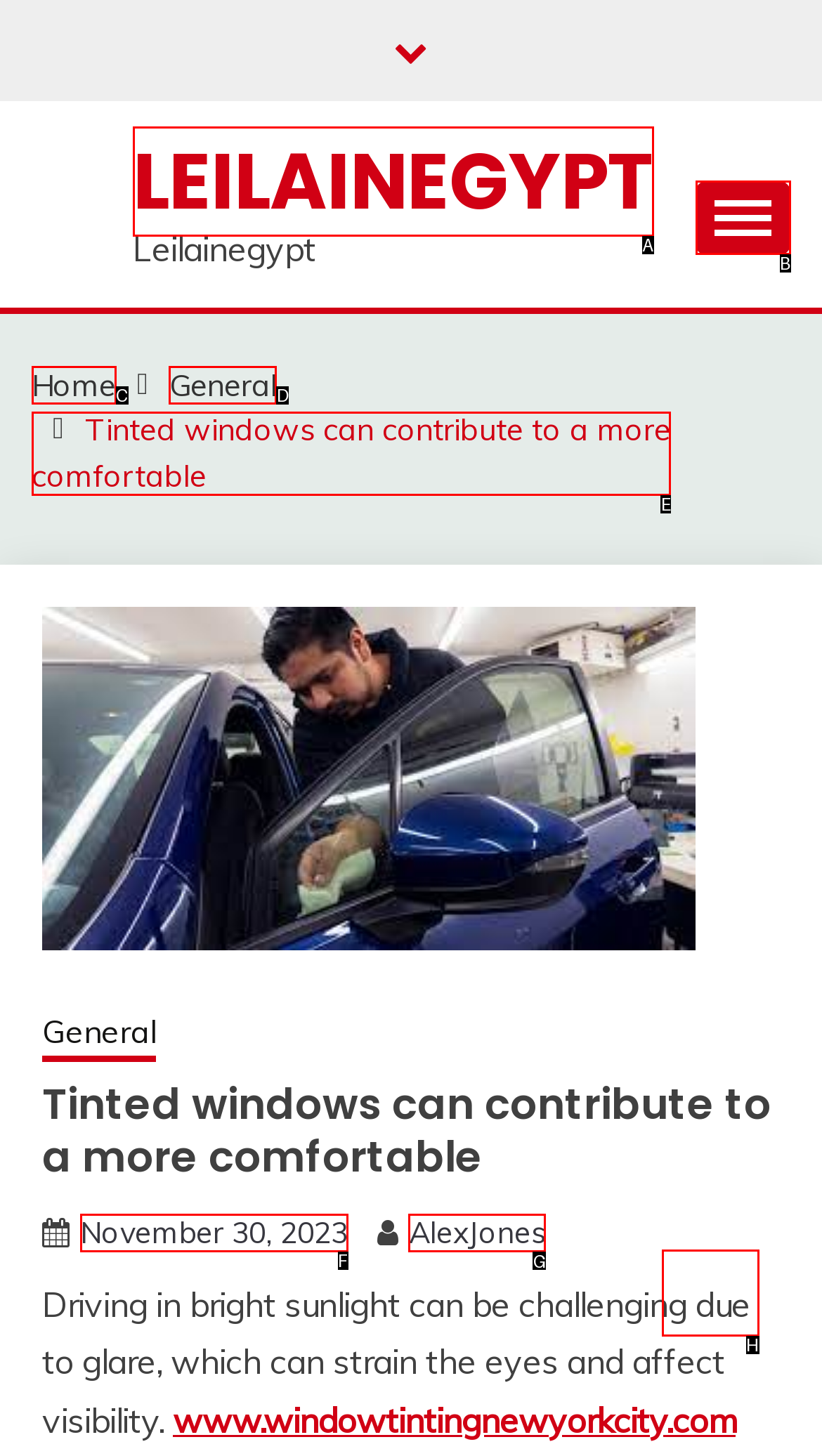Tell me which element should be clicked to achieve the following objective: Check the post by AlexJones
Reply with the letter of the correct option from the displayed choices.

G